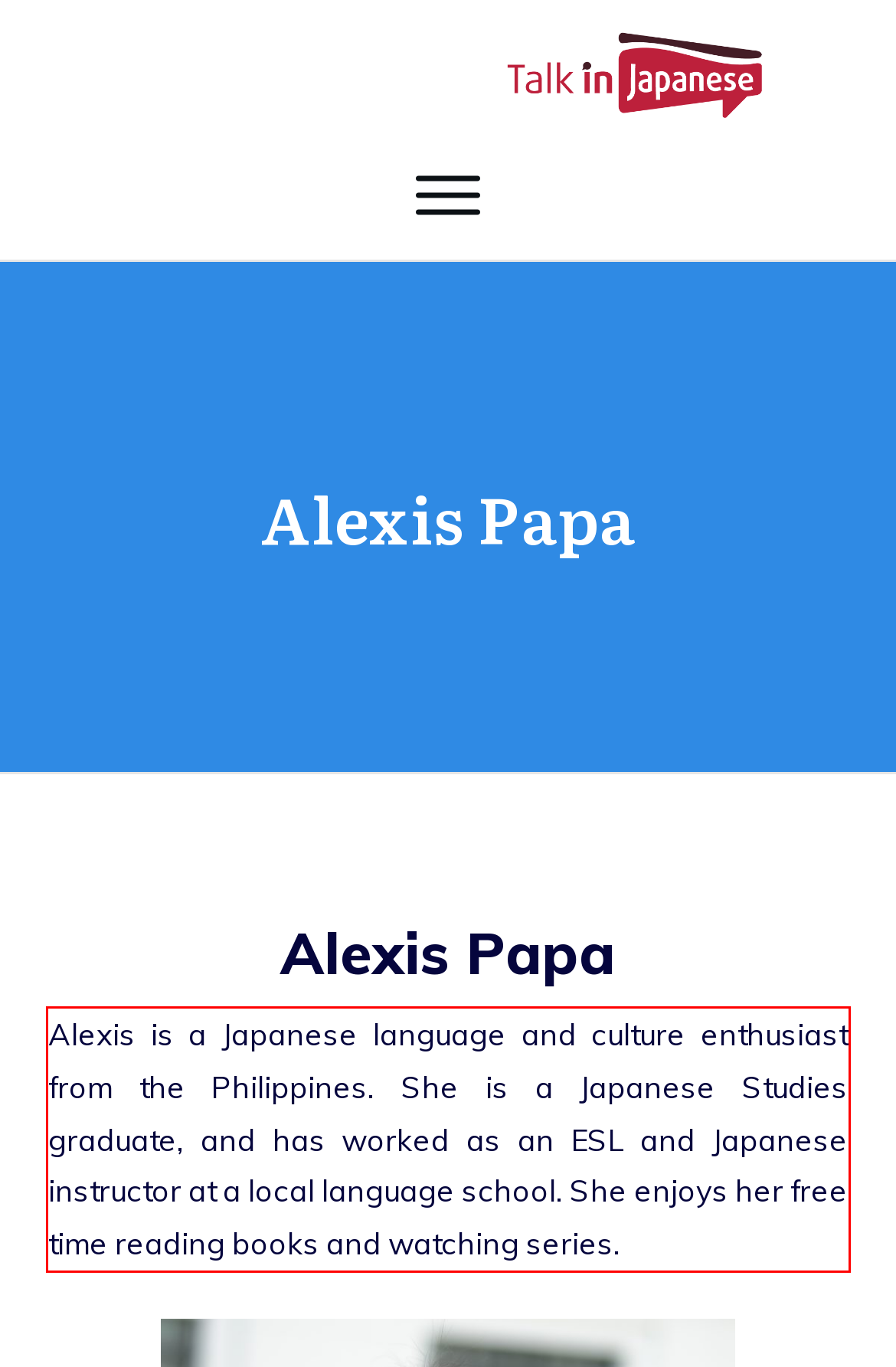Please identify and extract the text from the UI element that is surrounded by a red bounding box in the provided webpage screenshot.

Alexis is a Japanese language and culture enthusiast from the Philippines. She is a Japanese Studies graduate, and has worked as an ESL and Japanese instructor at a local language school. She enjoys her free time reading books and watching series.